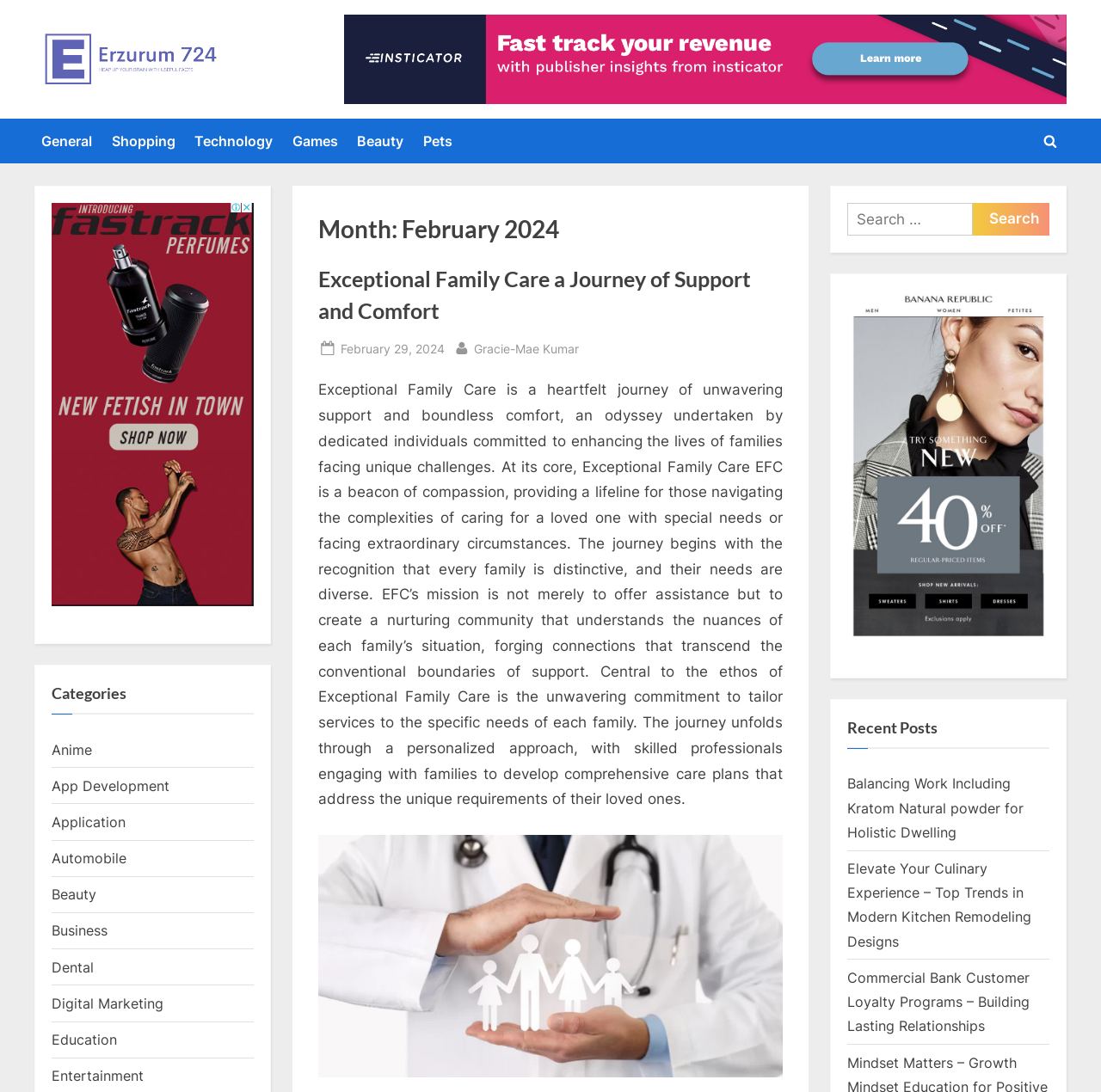Please determine the bounding box coordinates for the element that should be clicked to follow these instructions: "Click on the 'Beauty' category".

[0.047, 0.811, 0.088, 0.827]